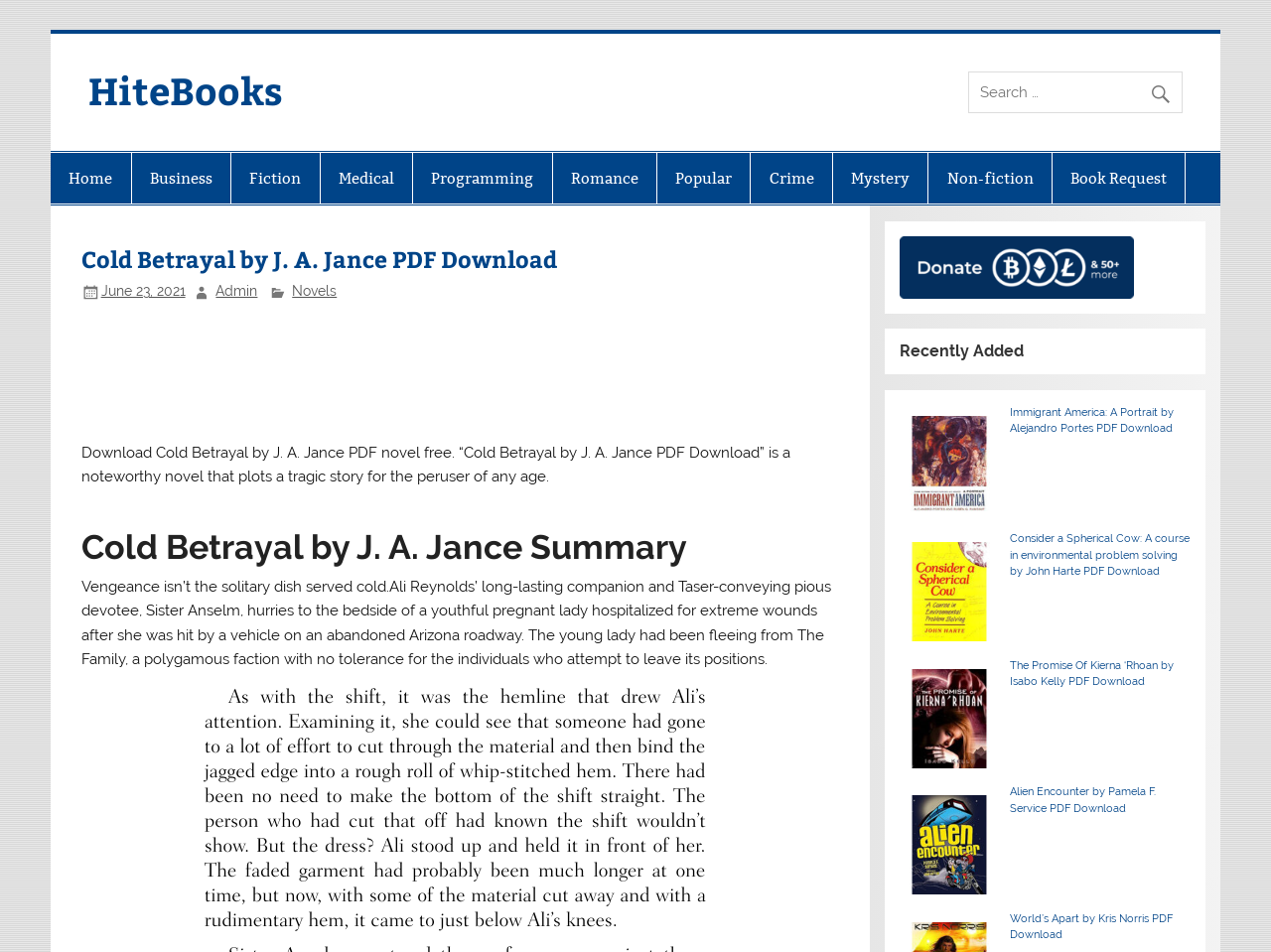Please identify the bounding box coordinates of the element I need to click to follow this instruction: "Search for a book".

[0.762, 0.075, 0.93, 0.119]